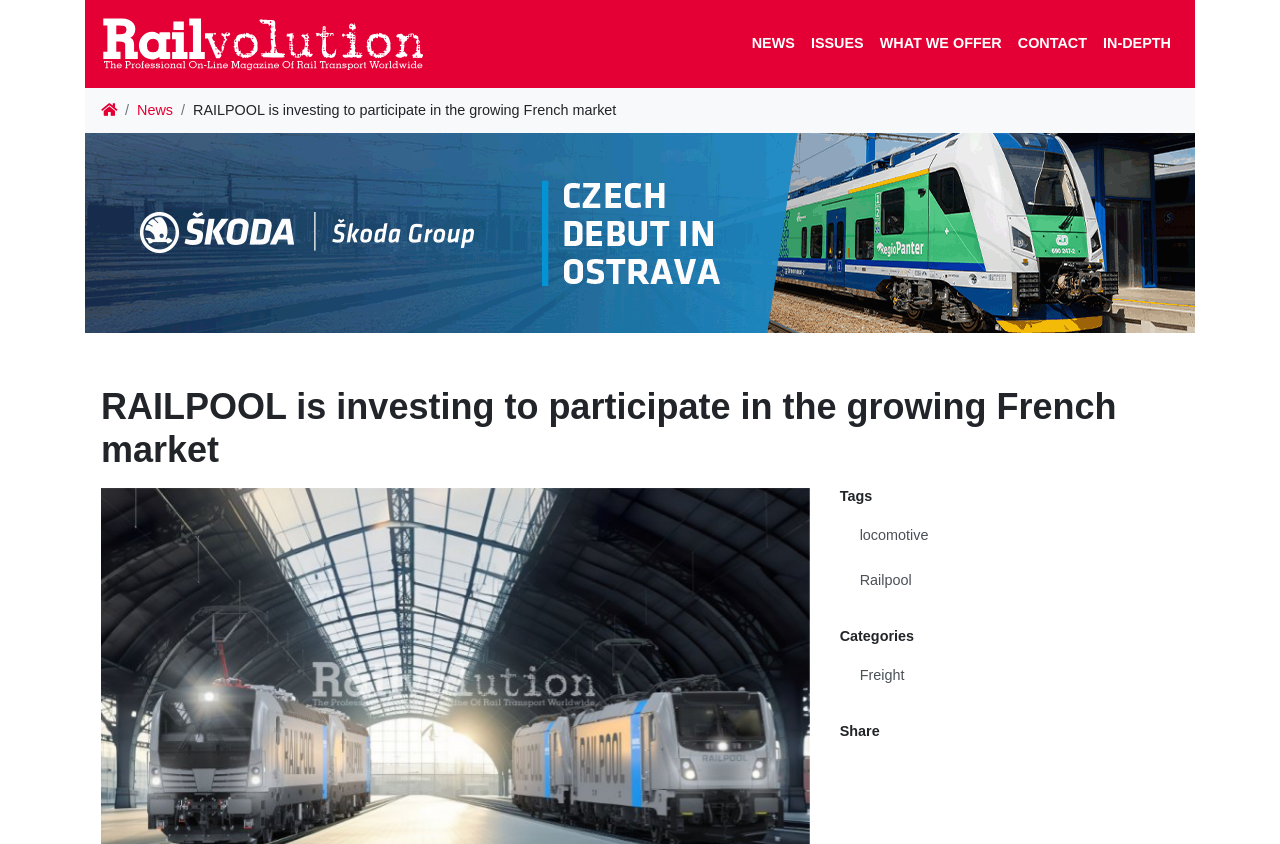What is the purpose of the breadcrumb navigation?
We need a detailed and exhaustive answer to the question. Please elaborate.

I determined the answer by looking at the breadcrumb navigation element [14] navigation 'breadcrumb', which contains links and text. The purpose of the breadcrumb navigation is likely to show the current page location and allow users to navigate to previous pages.